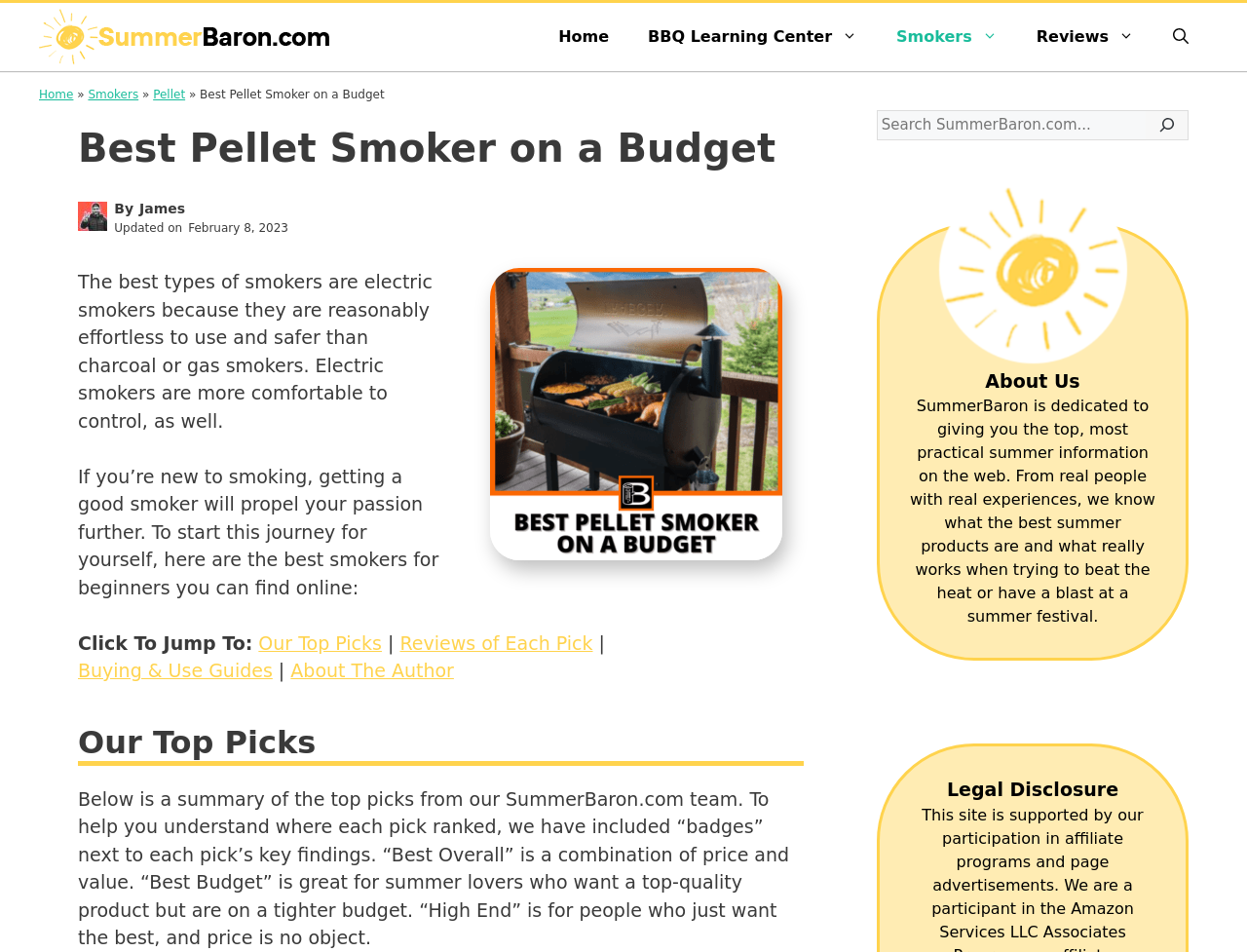Determine the bounding box coordinates of the clickable element necessary to fulfill the instruction: "click the 'Reviews' link". Provide the coordinates as four float numbers within the 0 to 1 range, i.e., [left, top, right, bottom].

[0.815, 0.008, 0.925, 0.07]